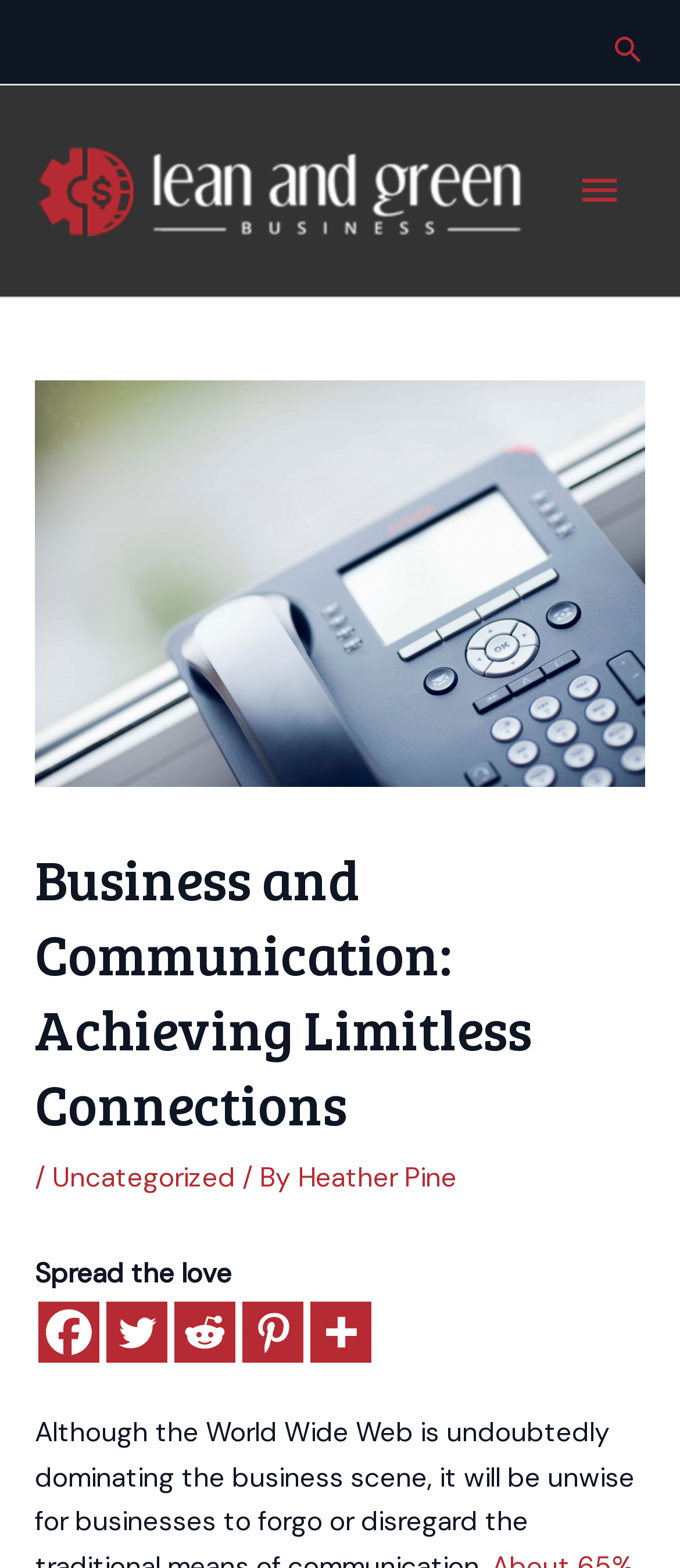Identify the bounding box coordinates necessary to click and complete the given instruction: "Visit ABOUTAsia Schools".

None